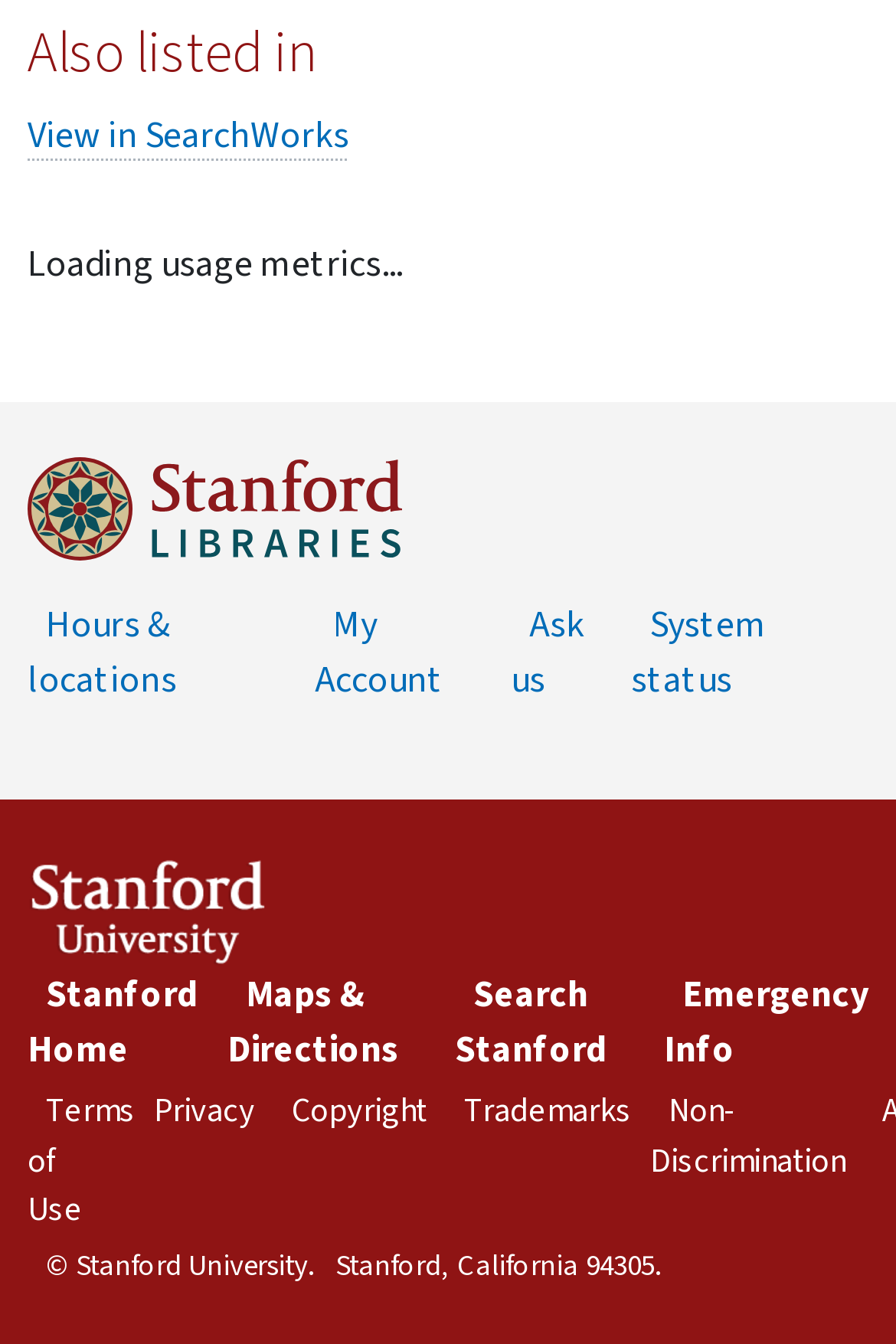Please give a one-word or short phrase response to the following question: 
What is the name of the library?

Stanford Libraries